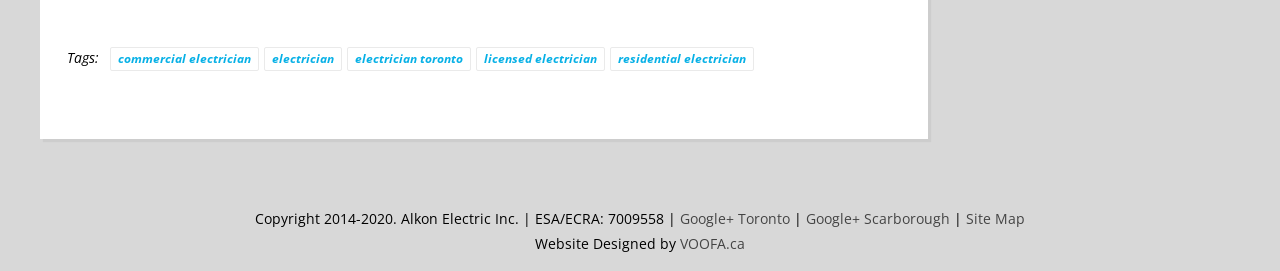Given the description "alt="Google My Business profile"", provide the bounding box coordinates of the corresponding UI element.

[0.445, 0.691, 0.473, 0.772]